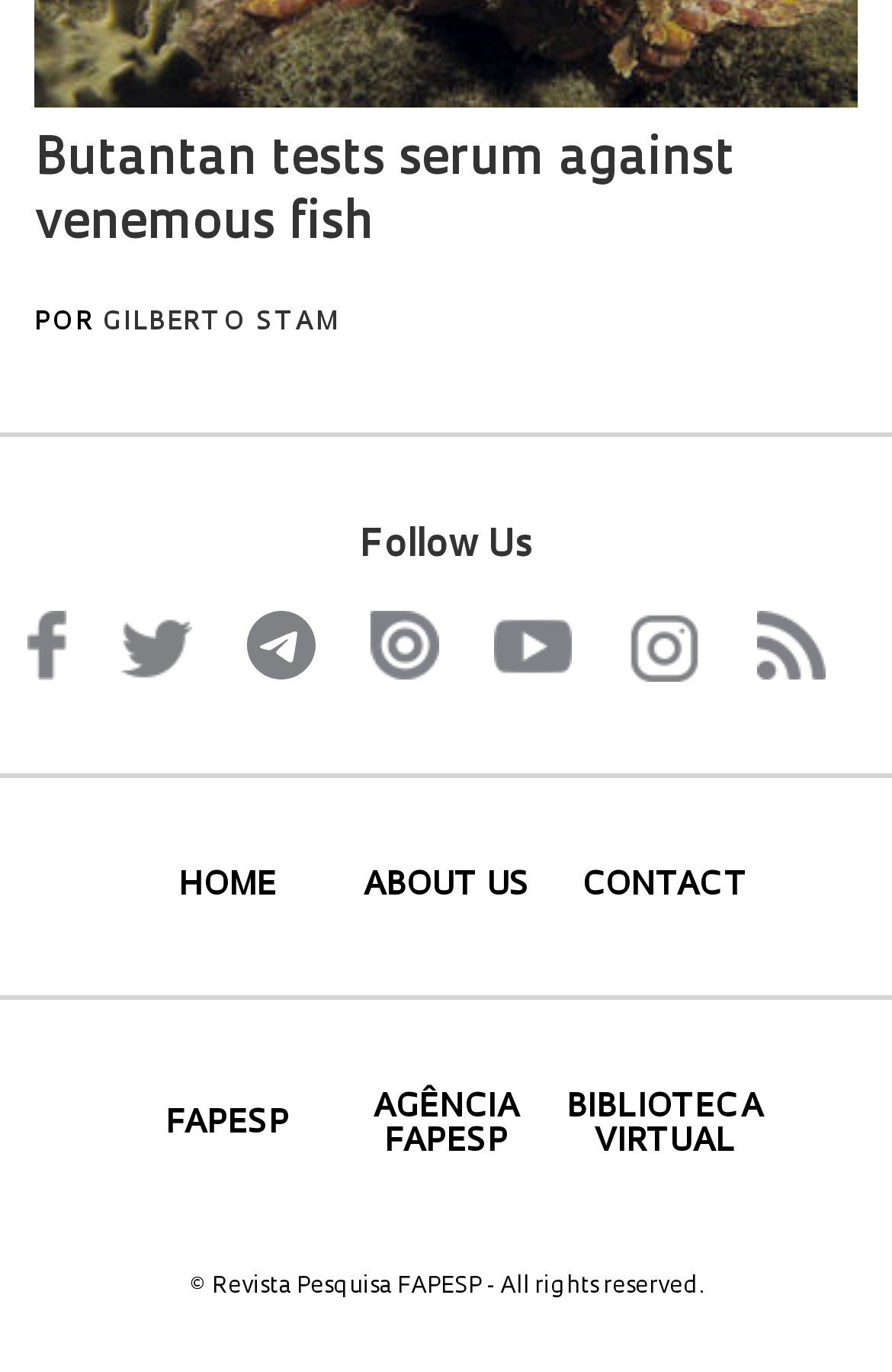Find the bounding box coordinates of the element to click in order to complete the given instruction: "Go to home page."

[0.135, 0.634, 0.375, 0.659]